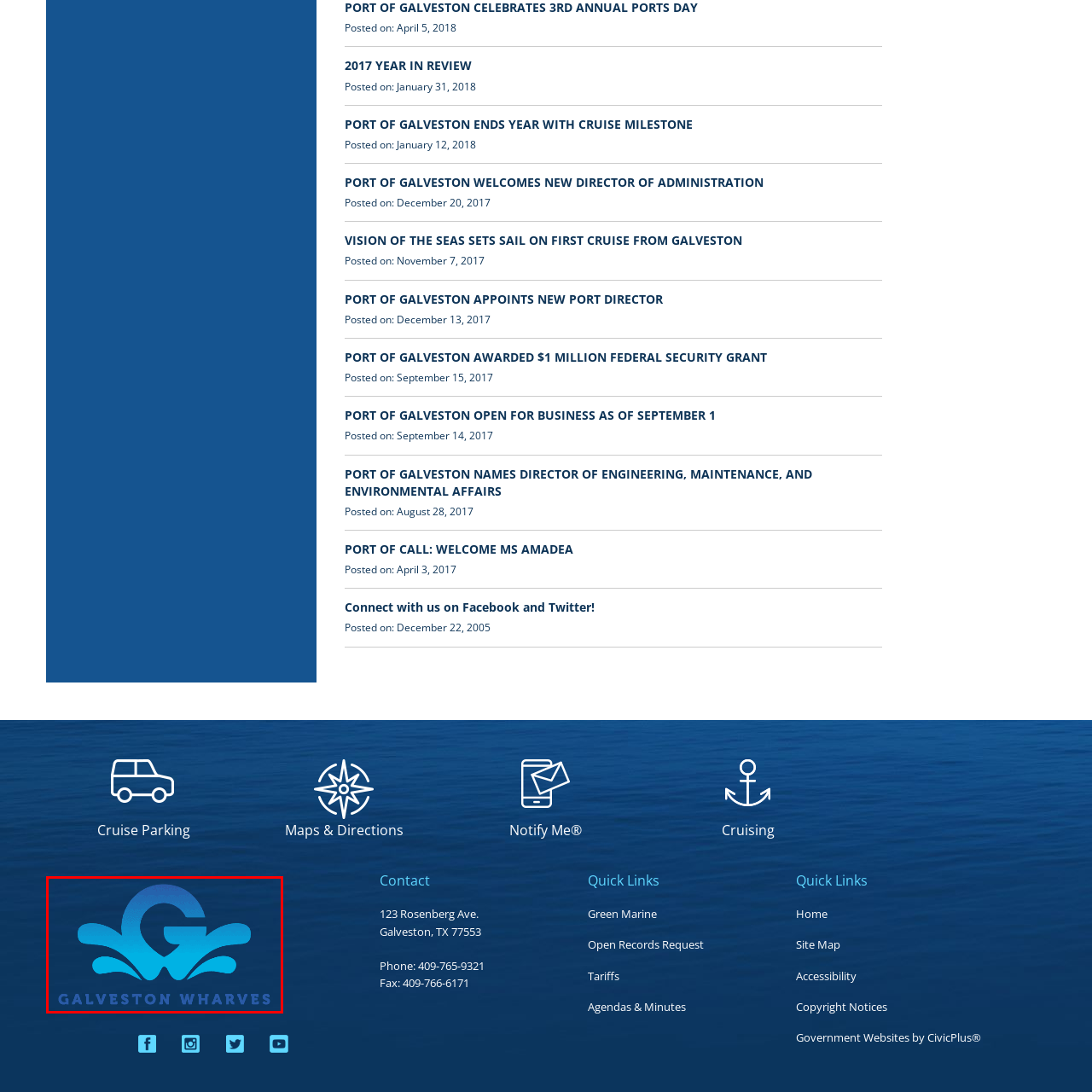Look at the image highlighted by the red boundary and answer the question with a succinct word or phrase:
What is the font style of the text 'GALVESTON WHARVES'?

Bold, straightforward